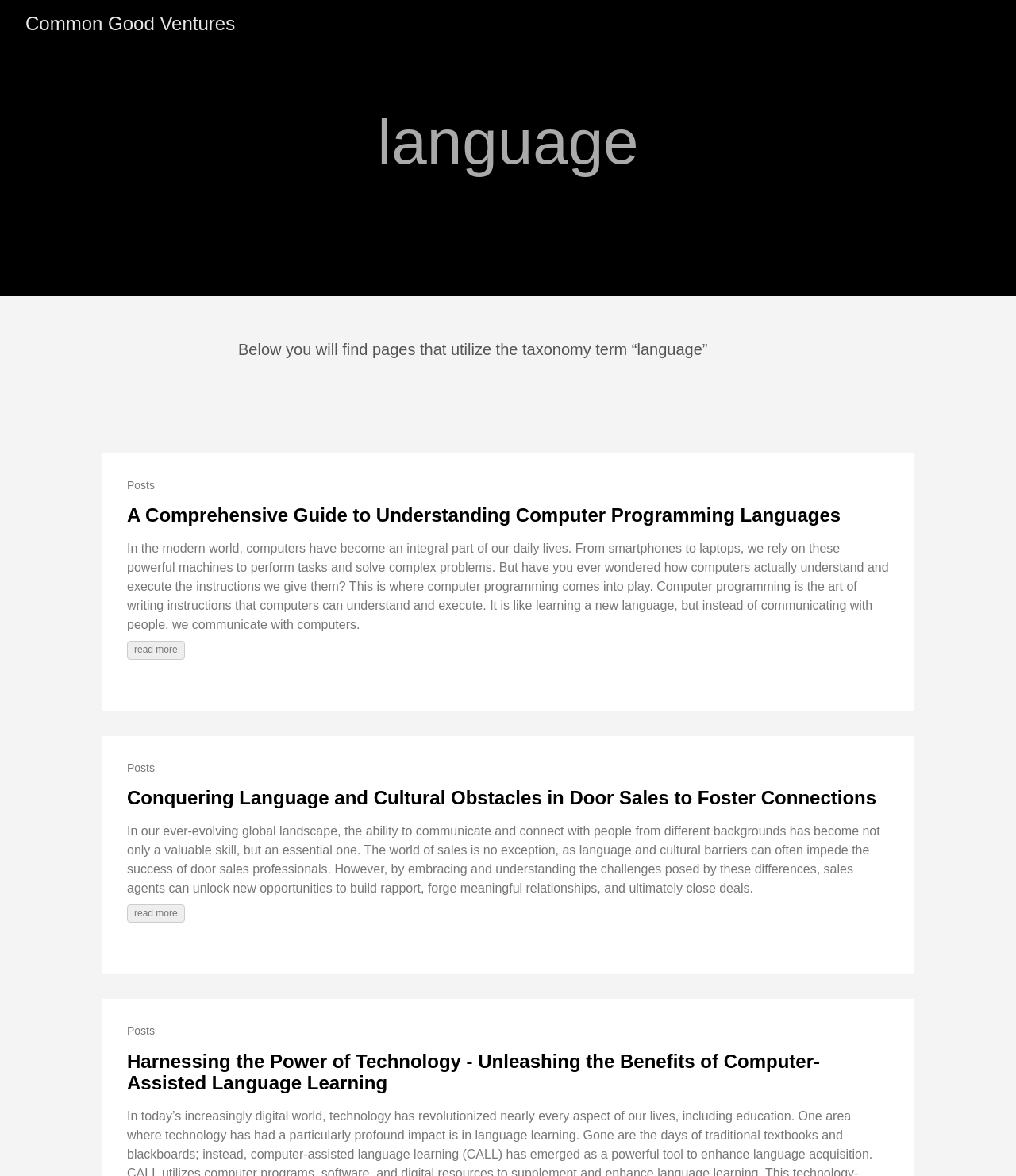How many 'read more' links are present on the webpage?
Answer the question based on the image using a single word or a brief phrase.

2